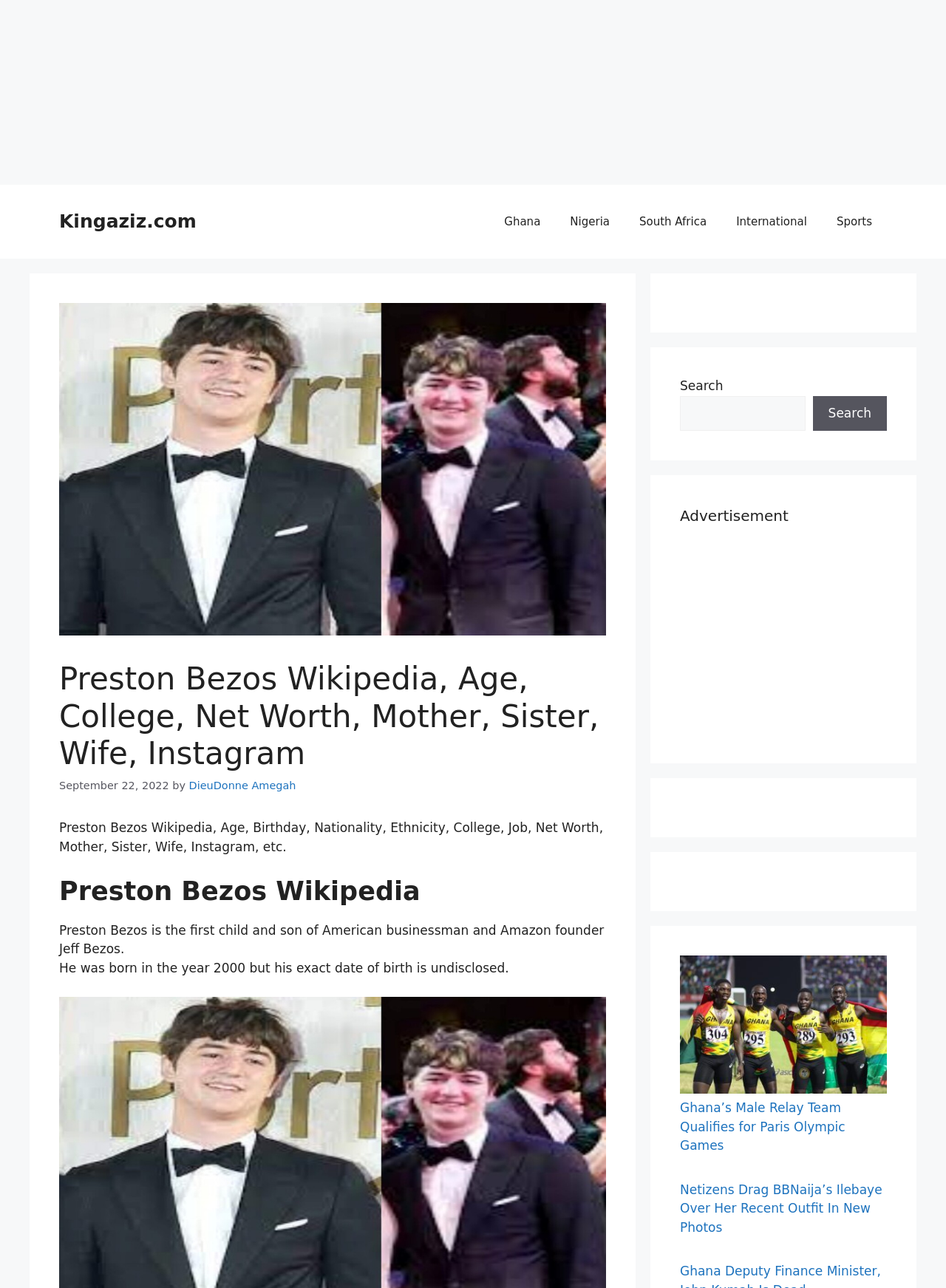What is the date of the webpage's publication?
Using the image, provide a detailed and thorough answer to the question.

The webpage displays a timestamp with the date September 22, 2022, indicating when the webpage was published.